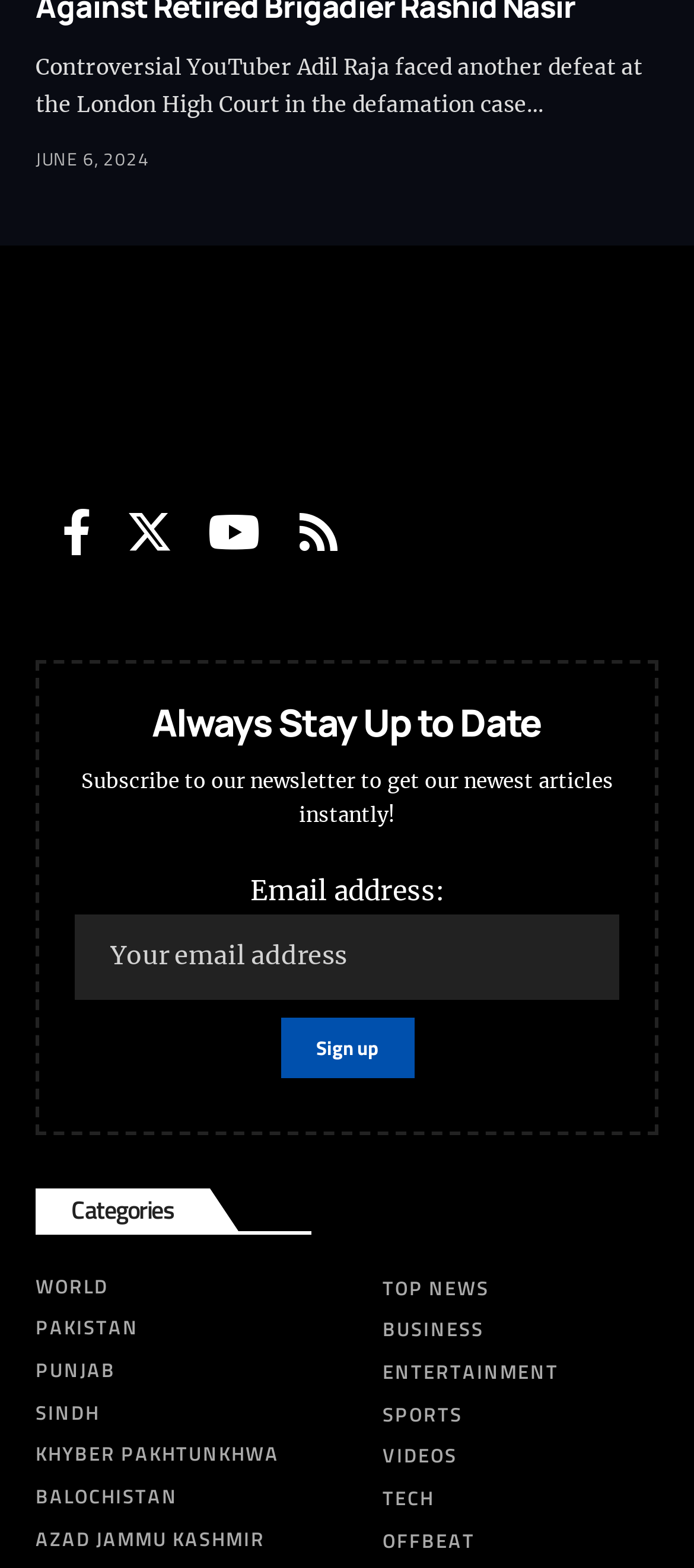Please indicate the bounding box coordinates of the element's region to be clicked to achieve the instruction: "Sign up". Provide the coordinates as four float numbers between 0 and 1, i.e., [left, top, right, bottom].

[0.404, 0.649, 0.596, 0.687]